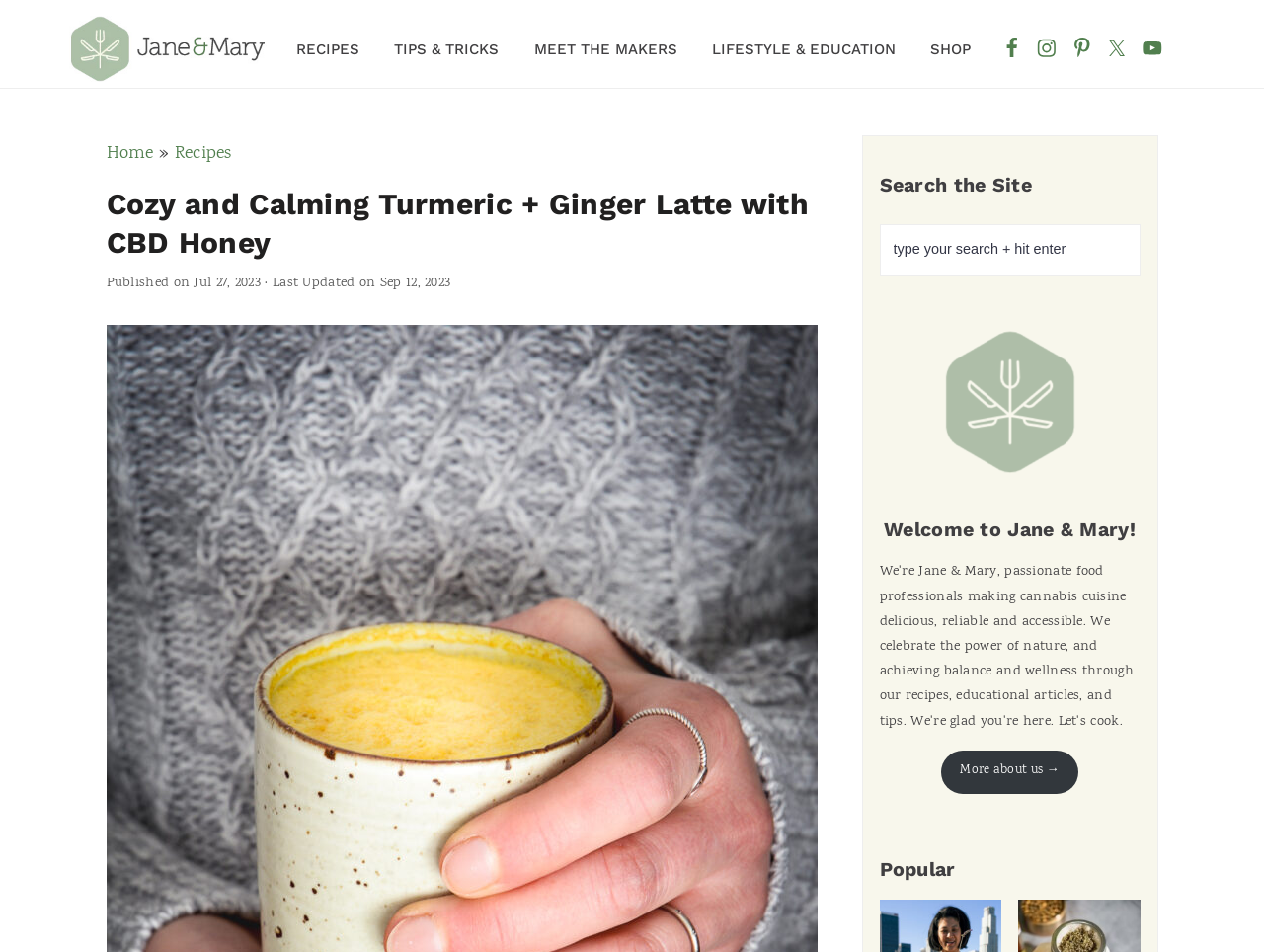Locate the bounding box coordinates of the area where you should click to accomplish the instruction: "Check the 'Popular' section".

[0.696, 0.9, 0.902, 0.927]